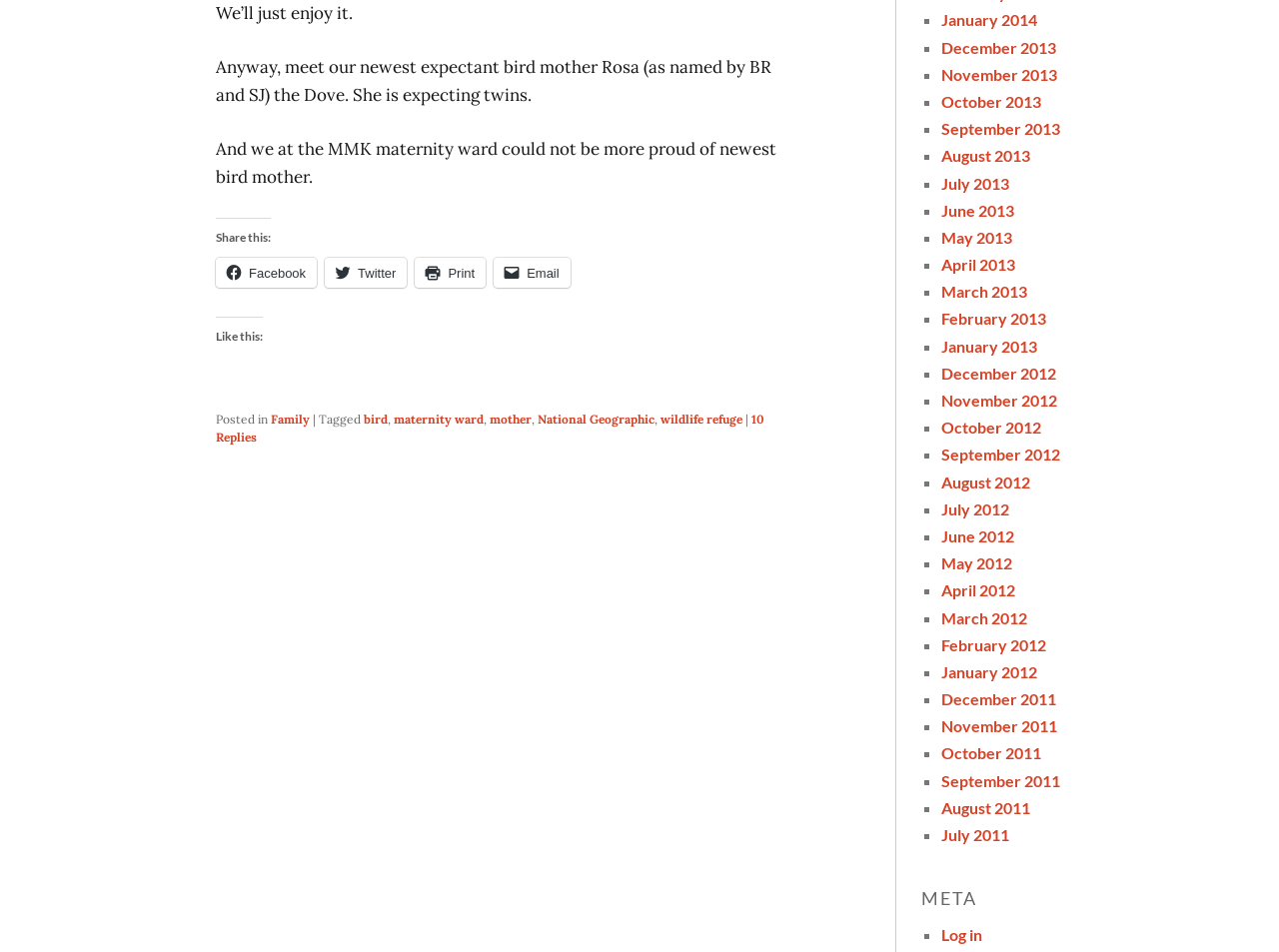Given the element description "September 2013" in the screenshot, predict the bounding box coordinates of that UI element.

[0.736, 0.125, 0.829, 0.145]